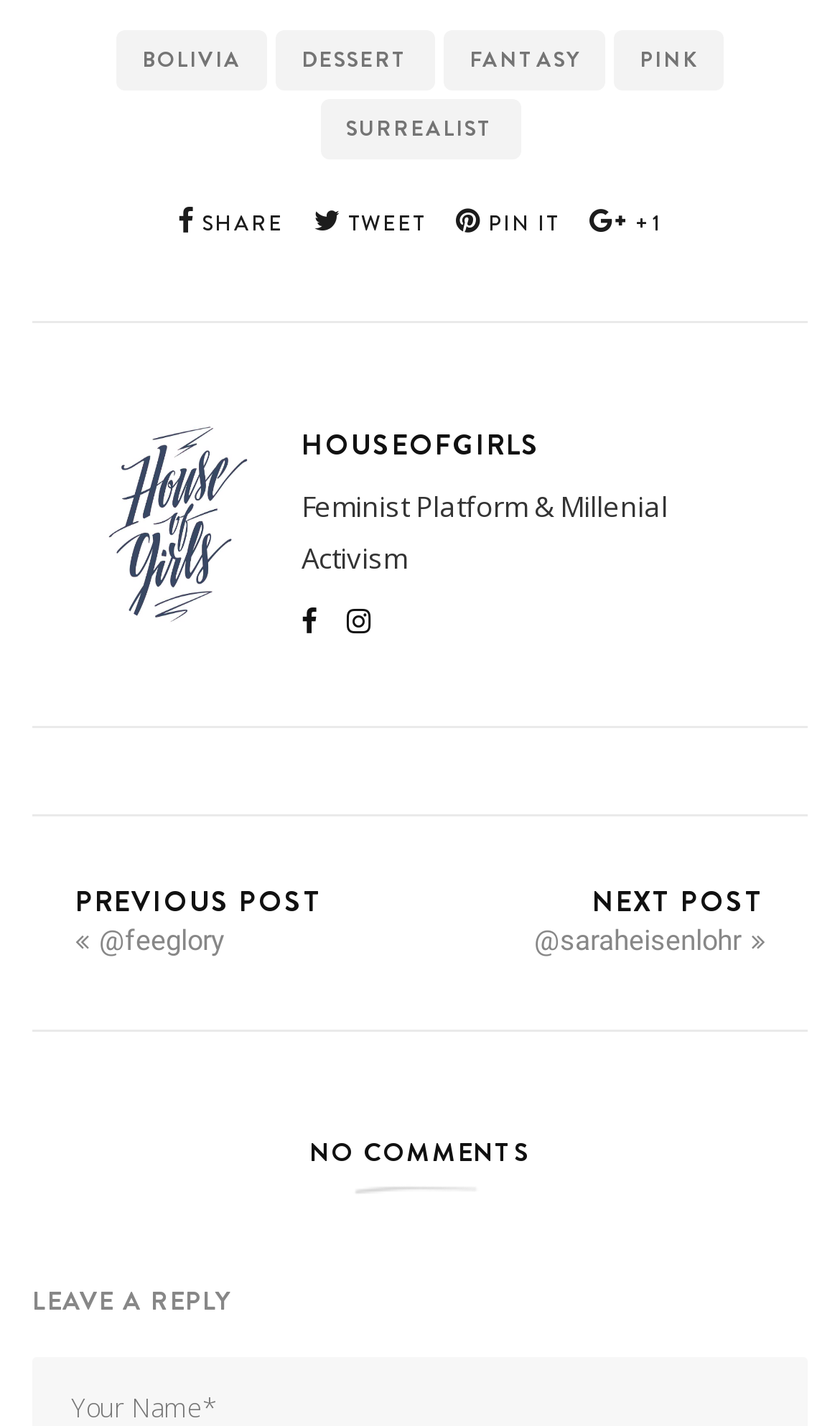Please specify the bounding box coordinates of the clickable region necessary for completing the following instruction: "Visit HOUSEOFGIRLS". The coordinates must consist of four float numbers between 0 and 1, i.e., [left, top, right, bottom].

[0.359, 0.297, 0.644, 0.325]